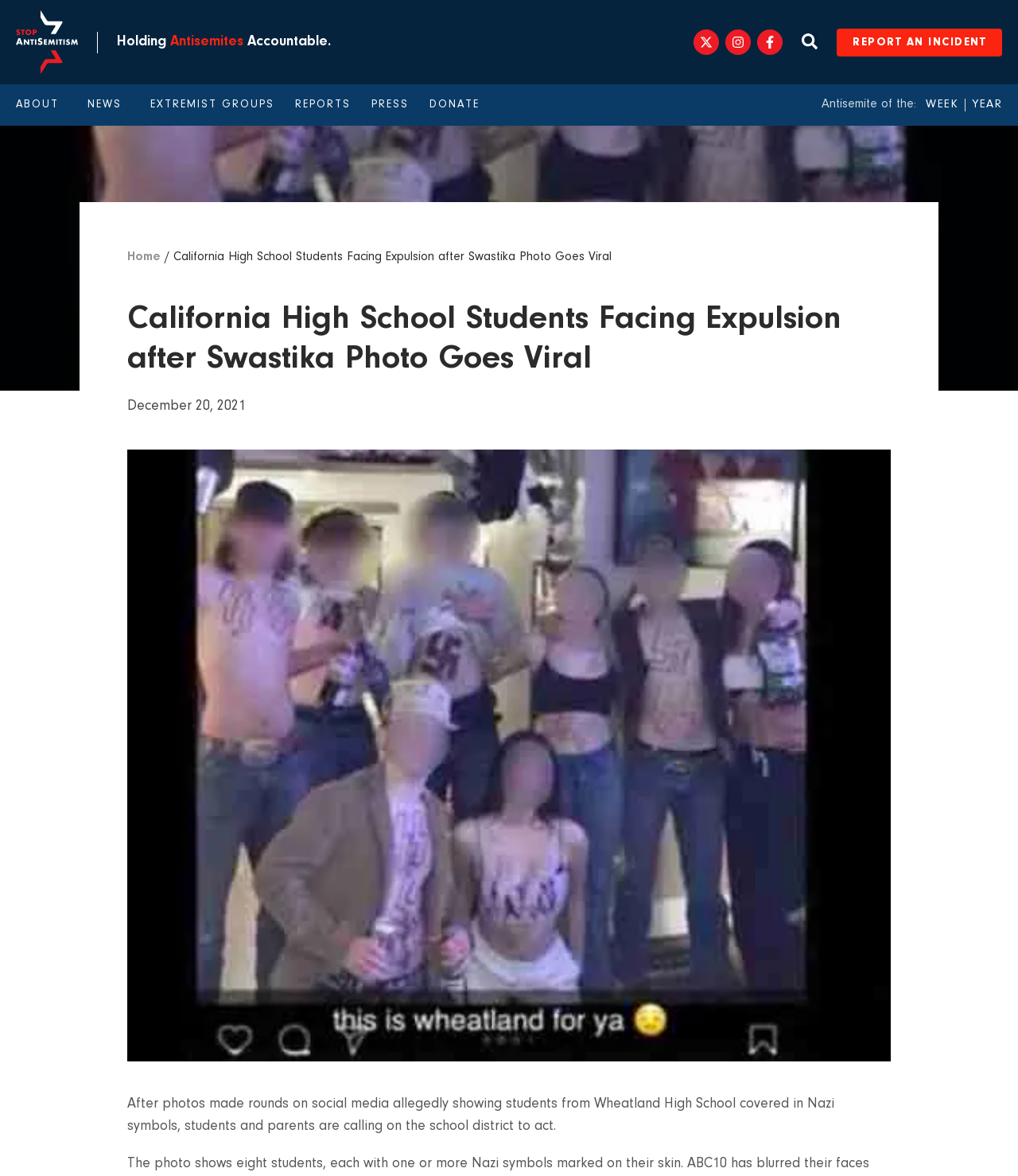Please identify the bounding box coordinates of the element's region that I should click in order to complete the following instruction: "Go to the 'ABOUT' page". The bounding box coordinates consist of four float numbers between 0 and 1, i.e., [left, top, right, bottom].

[0.016, 0.085, 0.066, 0.094]